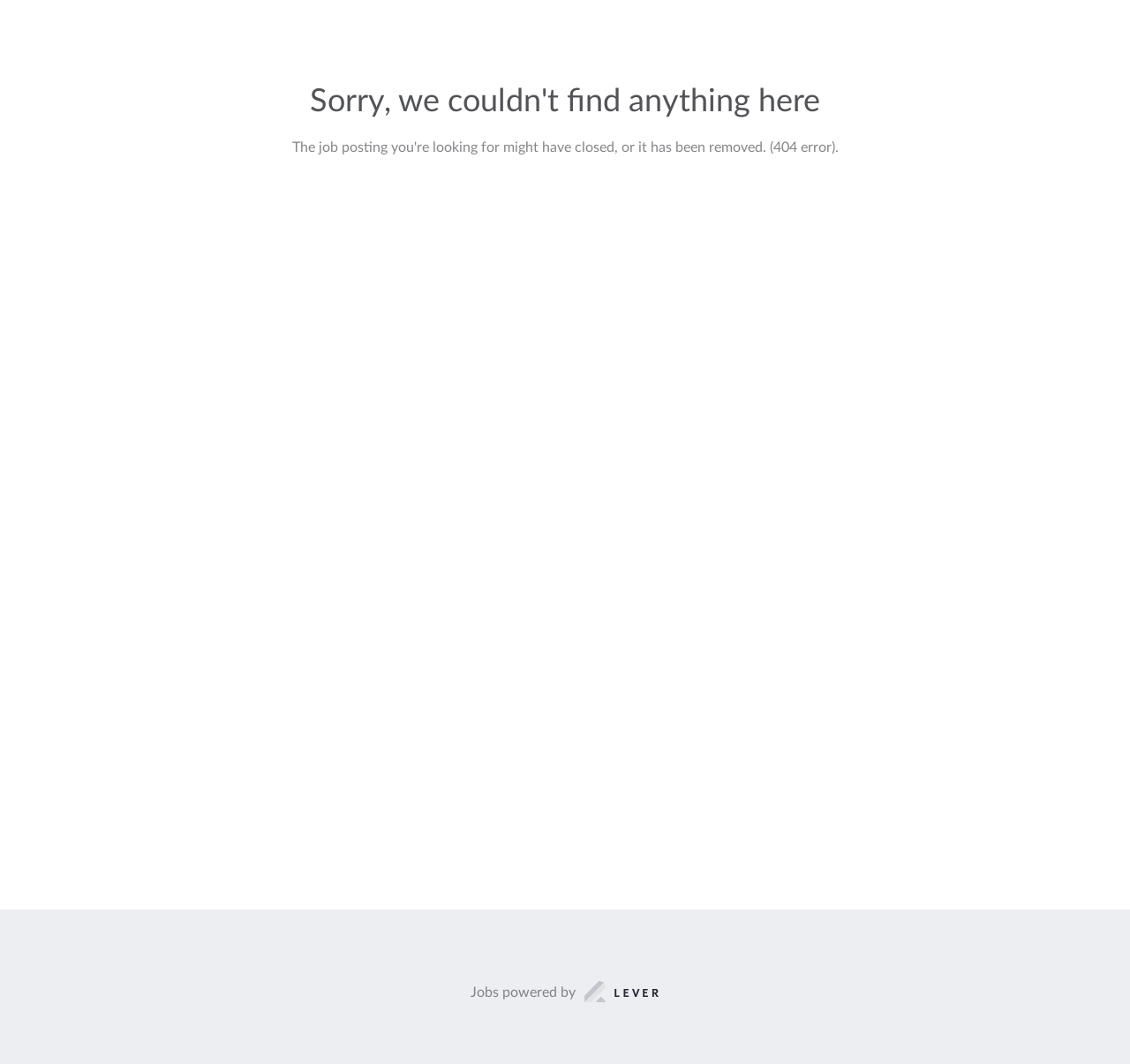Predict the bounding box for the UI component with the following description: "Jobs powered by".

[0.416, 0.921, 0.584, 0.945]